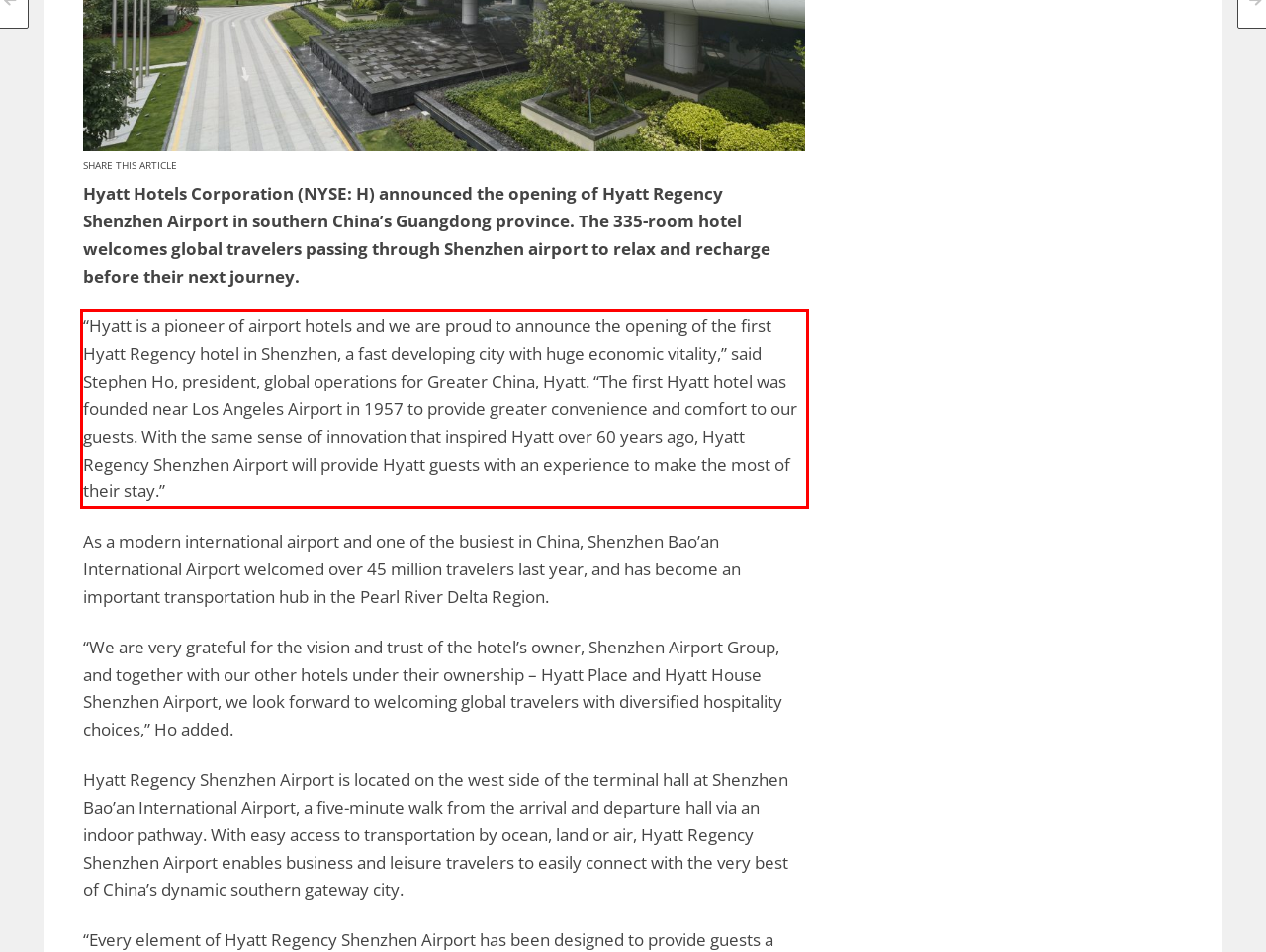Please perform OCR on the UI element surrounded by the red bounding box in the given webpage screenshot and extract its text content.

“Hyatt is a pioneer of airport hotels and we are proud to announce the opening of the first Hyatt Regency hotel in Shenzhen, a fast developing city with huge economic vitality,” said Stephen Ho, president, global operations for Greater China, Hyatt. “The first Hyatt hotel was founded near Los Angeles Airport in 1957 to provide greater convenience and comfort to our guests. With the same sense of innovation that inspired Hyatt over 60 years ago, Hyatt Regency Shenzhen Airport will provide Hyatt guests with an experience to make the most of their stay.”